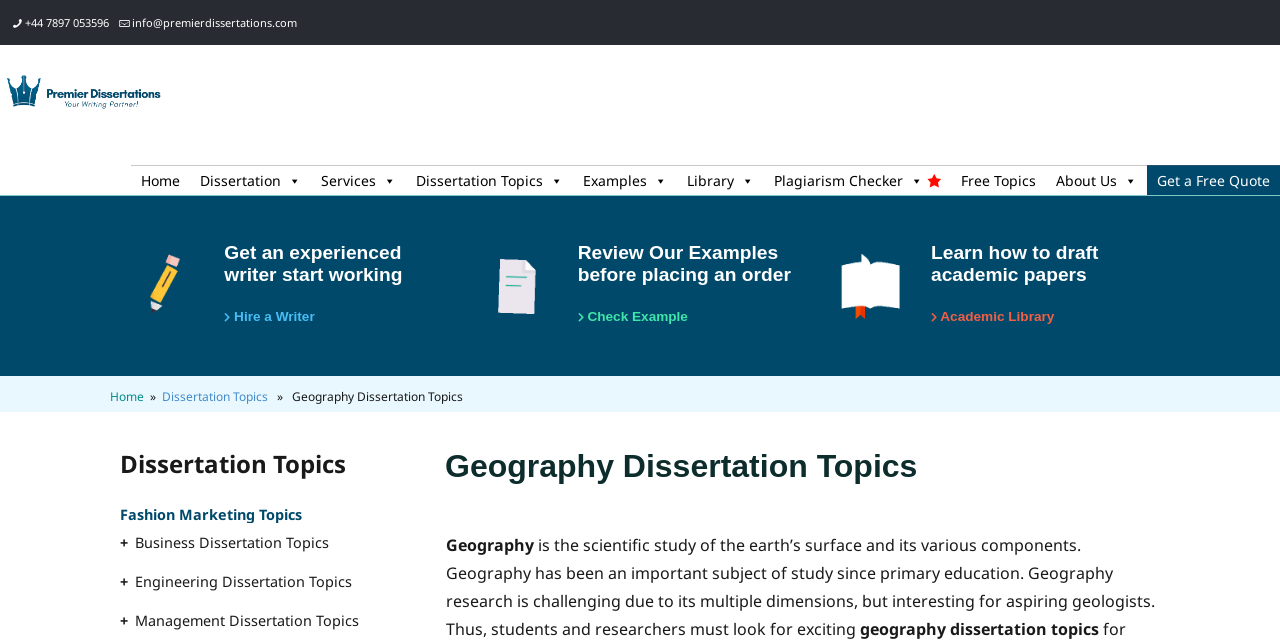Identify the bounding box coordinates of the part that should be clicked to carry out this instruction: "Click the phone number to contact".

[0.02, 0.023, 0.085, 0.047]